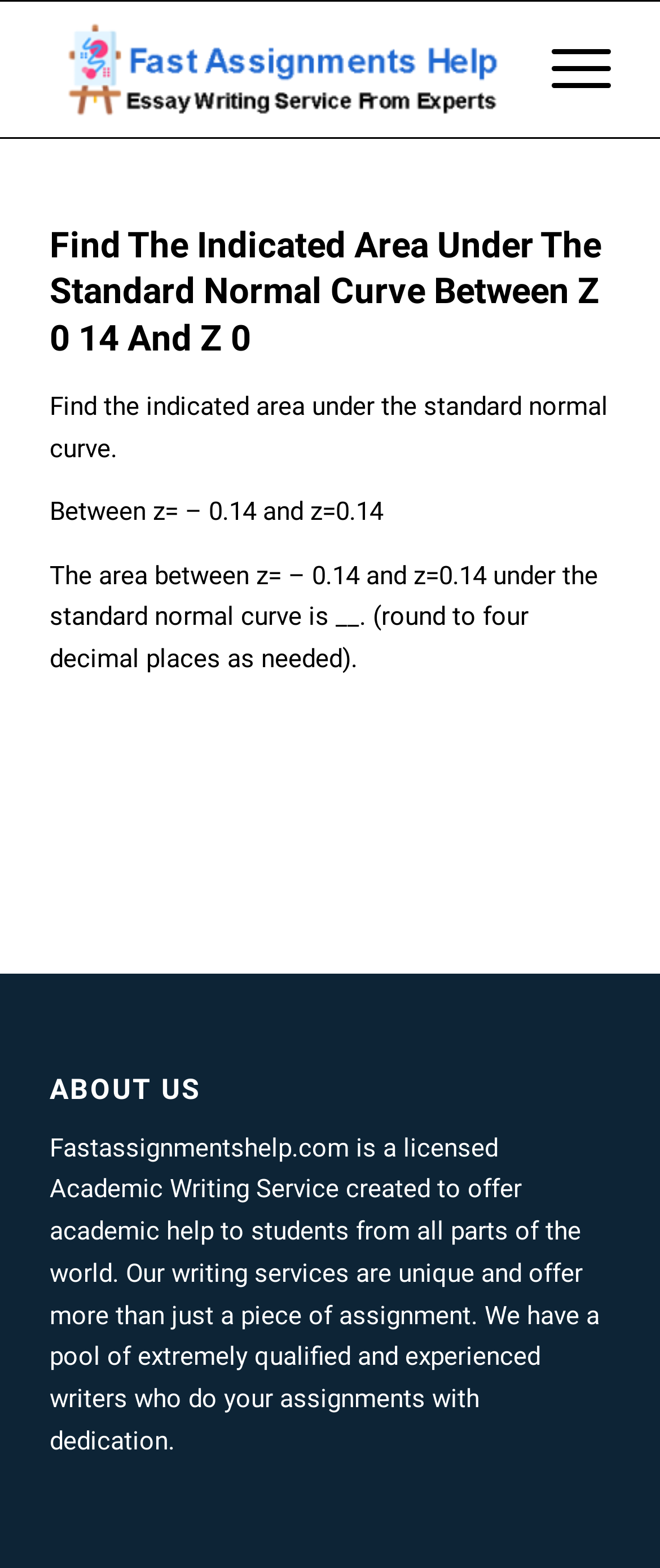Give a comprehensive overview of the webpage, including key elements.

The webpage is about finding the indicated area under the standard normal curve between z=0.14 and z=0. The top-left section of the page features a logo of fastassignmentshelp.com, which is an image linked to the website. Below the logo, there is a menu link located at the top-right corner of the page.

The main content of the page is divided into two sections. The first section is an article that takes up most of the page's width. It starts with a heading that repeats the title "Find The Indicated Area Under The Standard Normal Curve Between Z 0 14 And Z 0". Below the heading, there are three paragraphs of text. The first paragraph explains the task of finding the indicated area under the standard normal curve. The second paragraph specifies the range of z values, between -0.14 and 0.14. The third paragraph asks to find the area between these z values under the standard normal curve, with instructions to round the answer to four decimal places.

Below the article, there is a heading "ABOUT US" located near the bottom of the page. Under this heading, there is a paragraph of text that describes the services offered by fastassignmentshelp.com, including academic writing services provided by a pool of qualified and experienced writers.